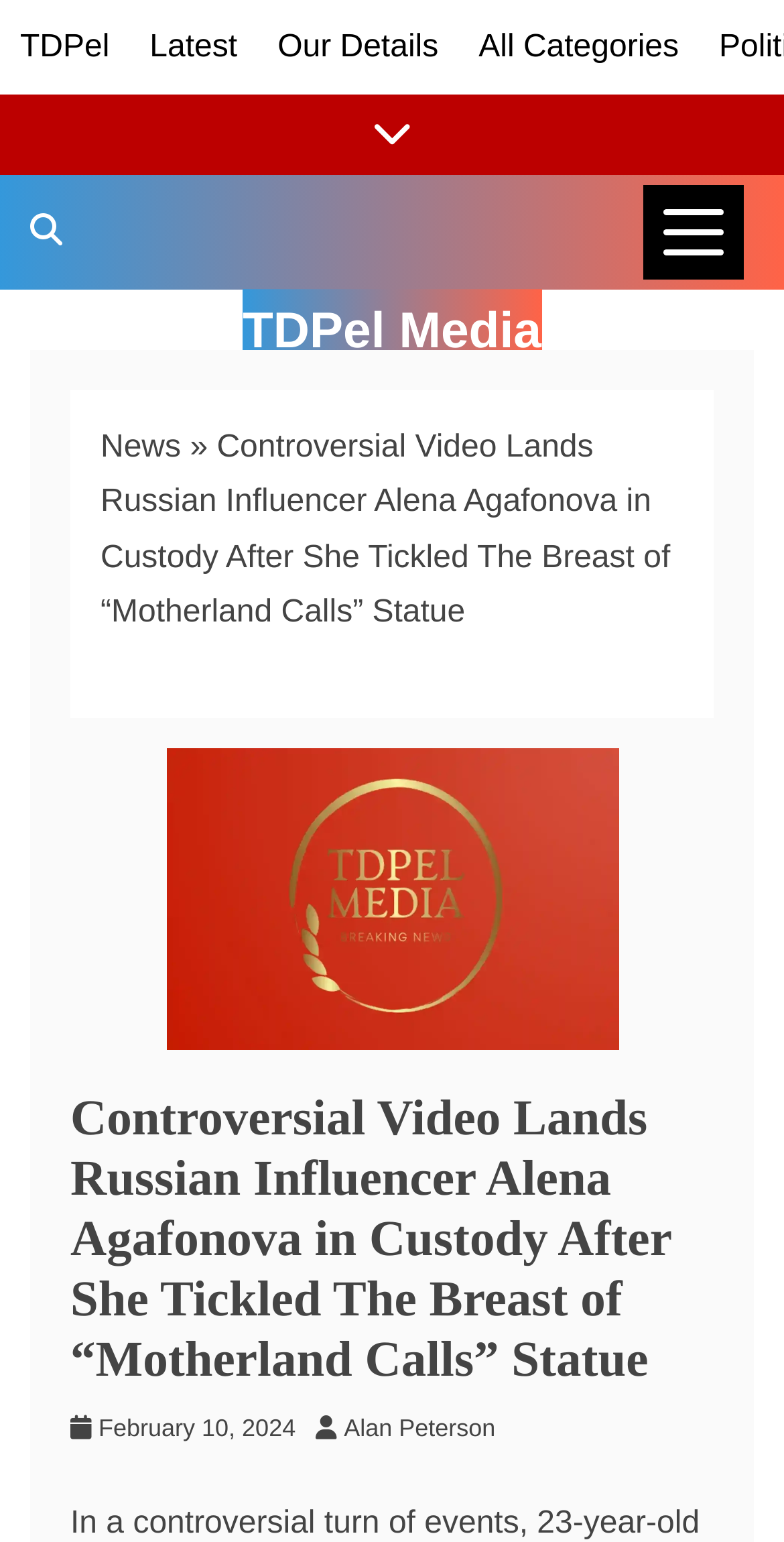Identify the bounding box coordinates of the element that should be clicked to fulfill this task: "Check the third post". The coordinates should be provided as four float numbers between 0 and 1, i.e., [left, top, right, bottom].

None